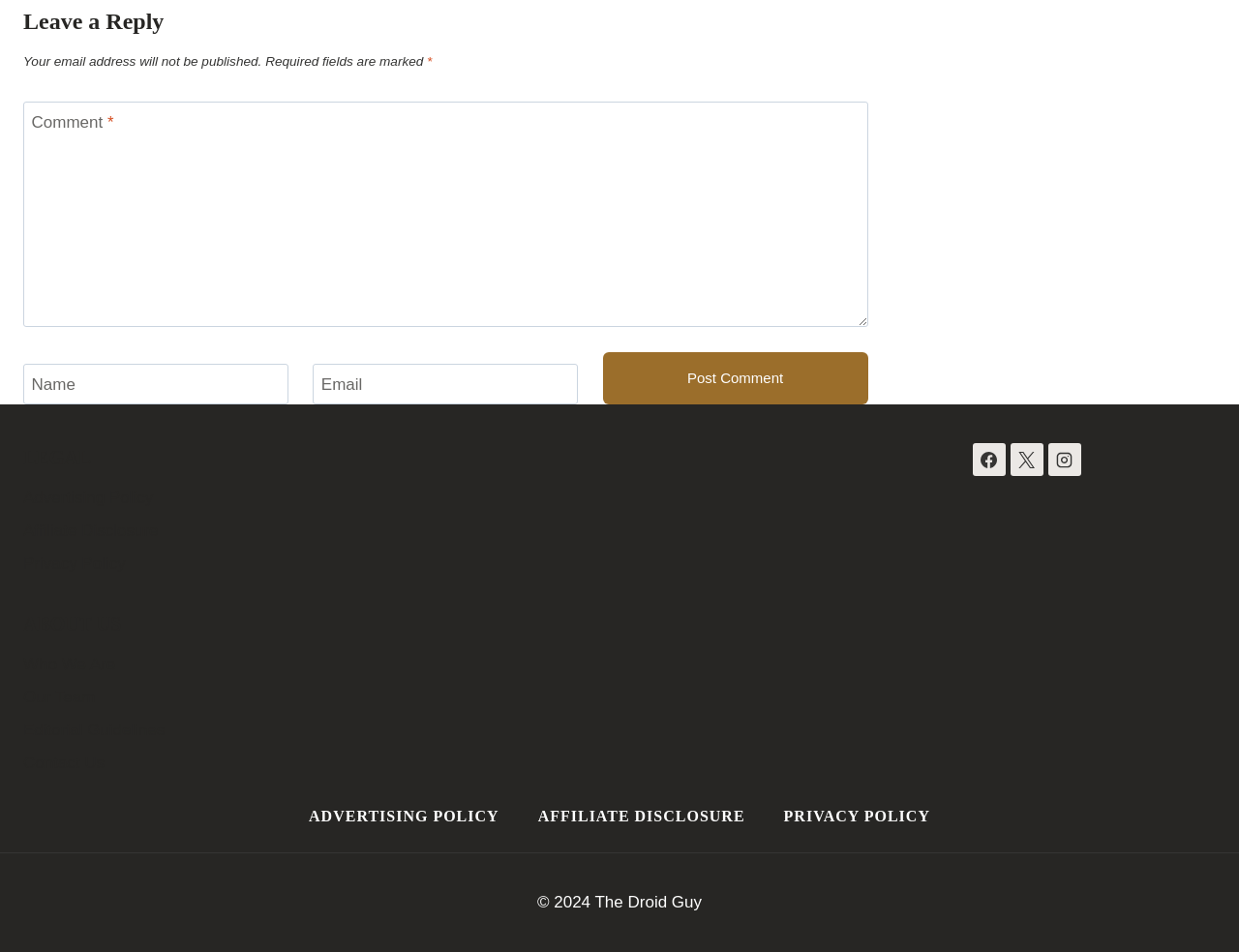What social media platform is represented by the image with the caption 'Facebook'?
Could you answer the question with a detailed and thorough explanation?

The image with the caption 'Facebook' is likely a logo or icon representing the social media platform Facebook. This is supported by the presence of similar images with captions 'X' and 'Instagram', which are also social media platforms.